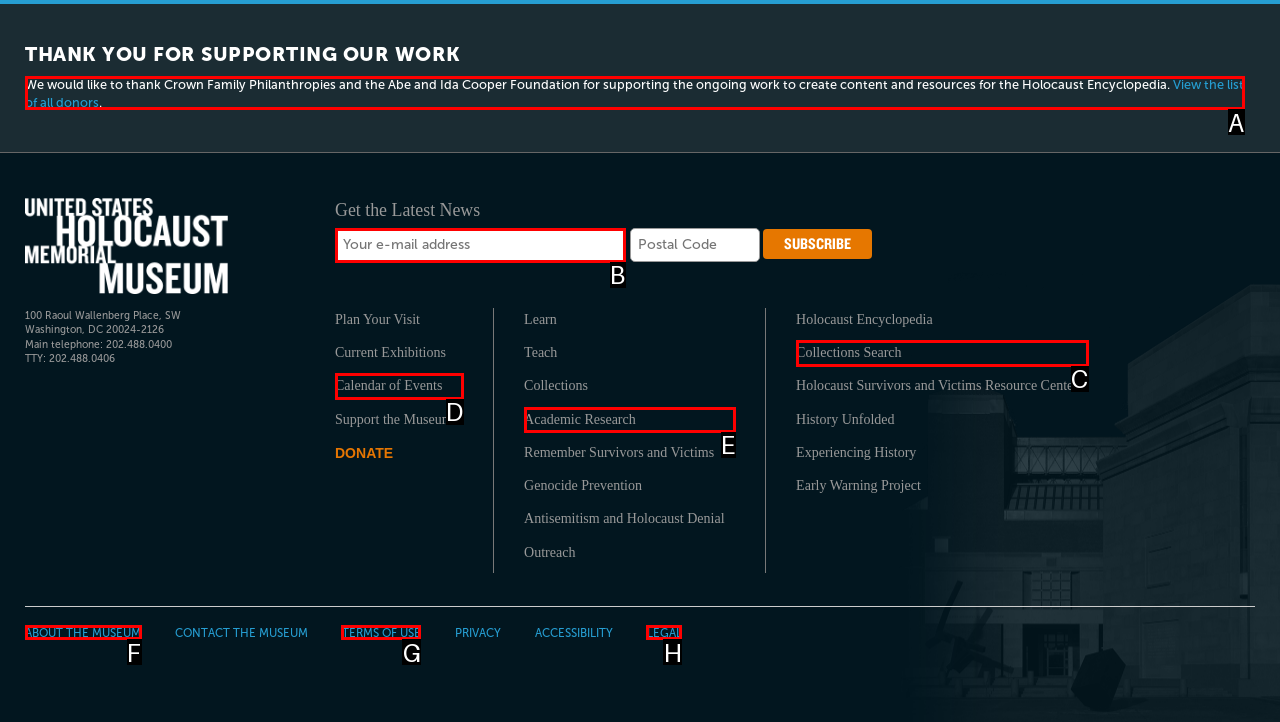Select the HTML element that should be clicked to accomplish the task: Search the Collections Reply with the corresponding letter of the option.

C